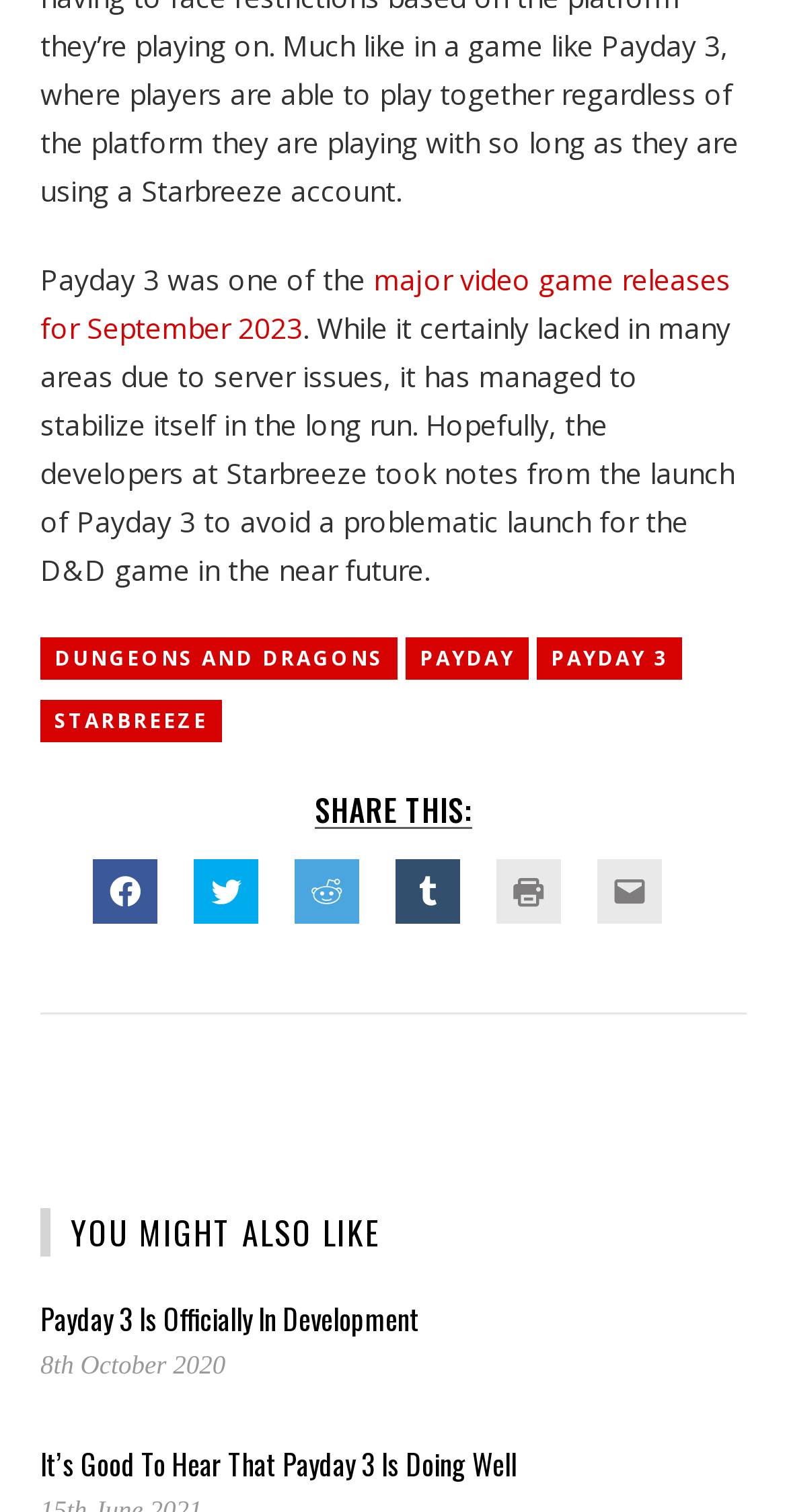Using the element description Starbreeze, predict the bounding box coordinates for the UI element. Provide the coordinates in (top-left x, top-left y, bottom-right x, bottom-right y) format with values ranging from 0 to 1.

[0.051, 0.463, 0.282, 0.491]